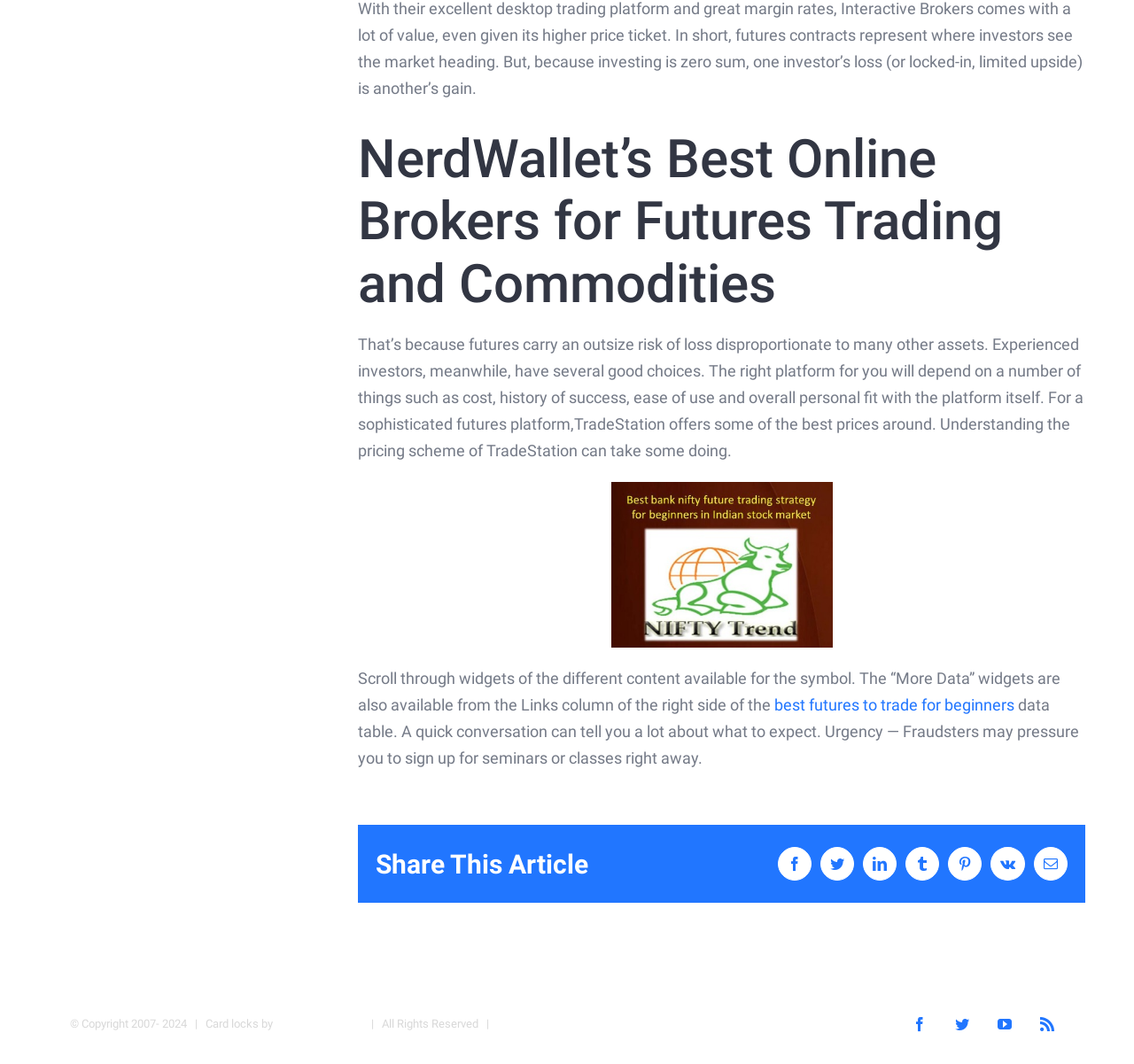Locate the bounding box coordinates of the item that should be clicked to fulfill the instruction: "Click on the 'best futures to trade for beginners' link".

[0.683, 0.654, 0.895, 0.671]